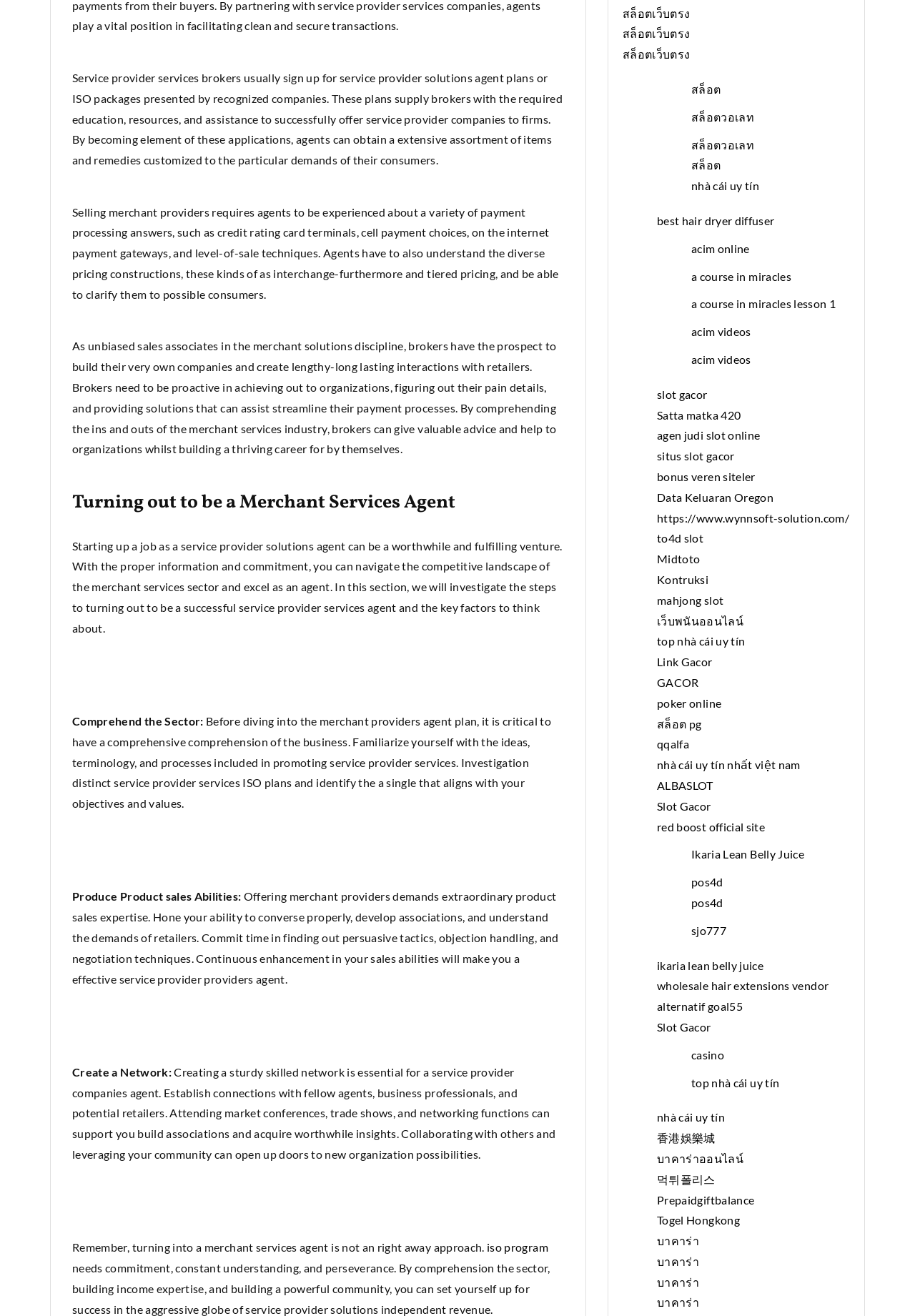Determine the bounding box coordinates of the clickable element to complete this instruction: "Click the 'best hair dryer diffuser' link". Provide the coordinates in the format of four float numbers between 0 and 1, [left, top, right, bottom].

[0.718, 0.162, 0.846, 0.173]